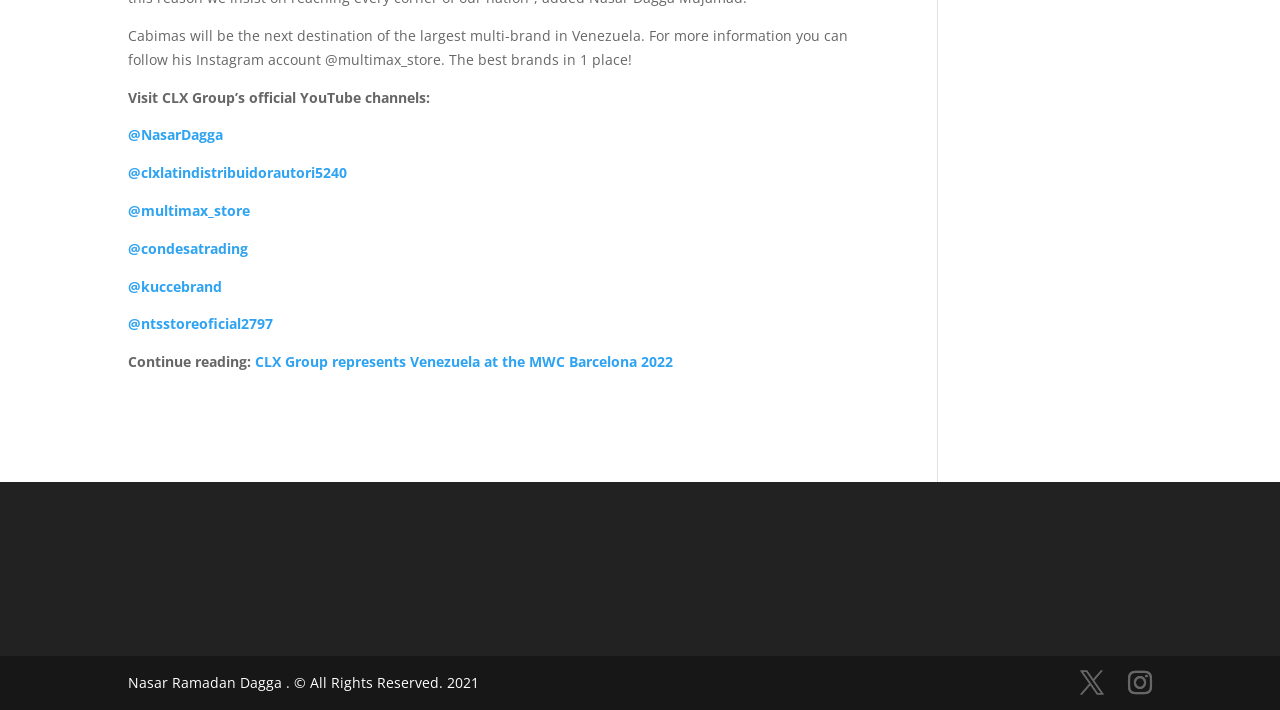Can you show the bounding box coordinates of the region to click on to complete the task described in the instruction: "Follow Hermanos Dagga on Instagram"?

[0.497, 0.07, 0.587, 0.097]